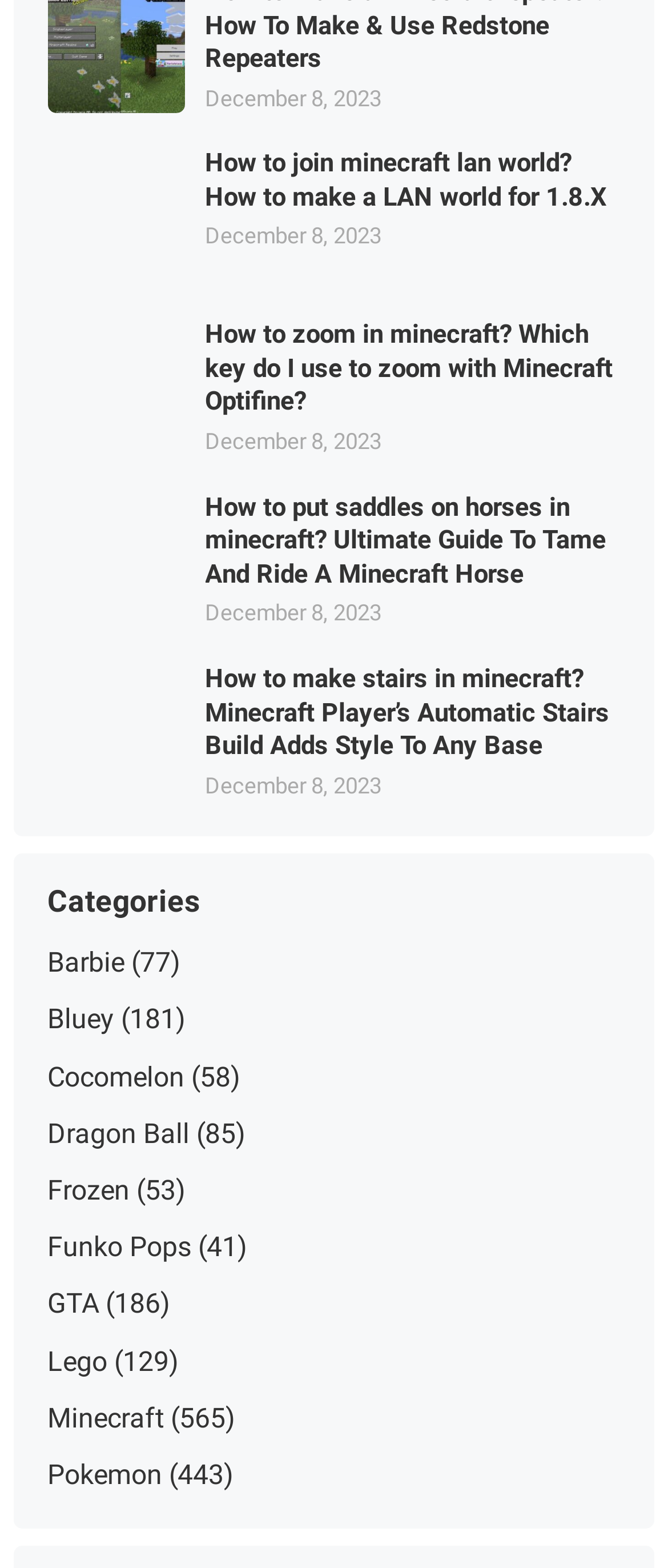For the following element description, predict the bounding box coordinates in the format (top-left x, top-left y, bottom-right x, bottom-right y). All values should be floating point numbers between 0 and 1. Description: Frozen

[0.071, 0.749, 0.194, 0.769]